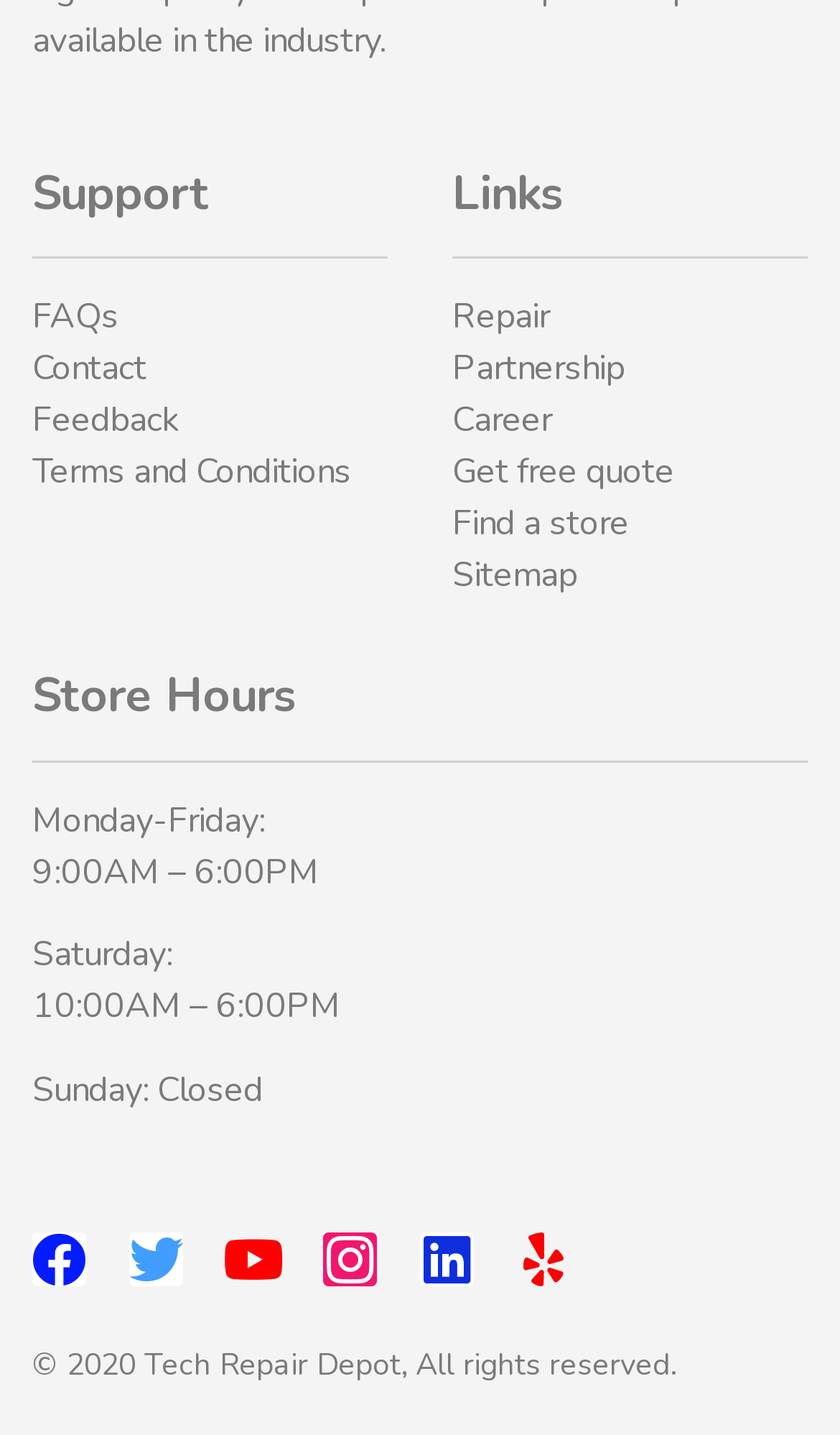Could you find the bounding box coordinates of the clickable area to complete this instruction: "Click on FAQs"?

[0.038, 0.203, 0.462, 0.239]